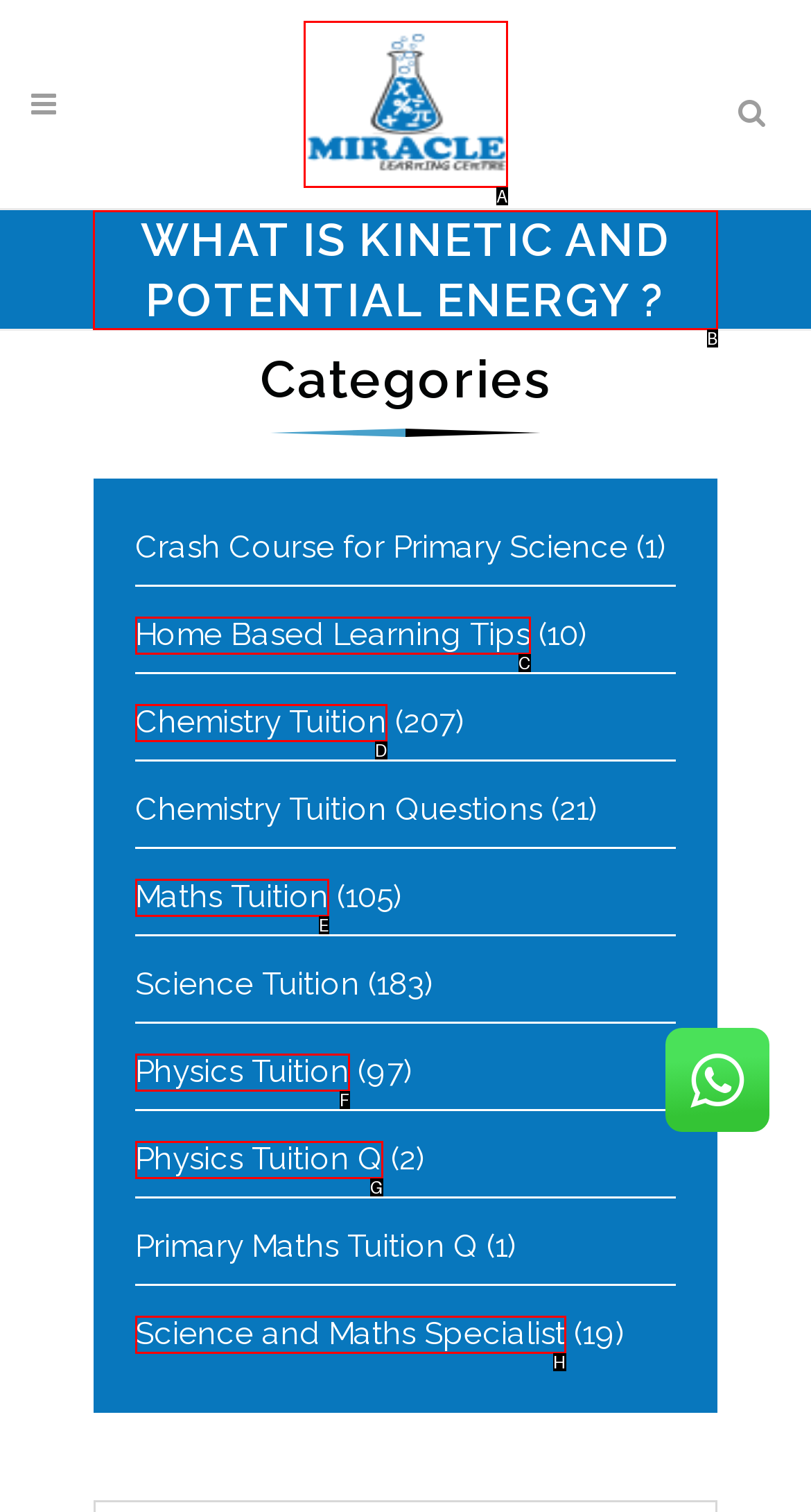Which UI element's letter should be clicked to achieve the task: Read about kinetic and potential energy
Provide the letter of the correct choice directly.

B